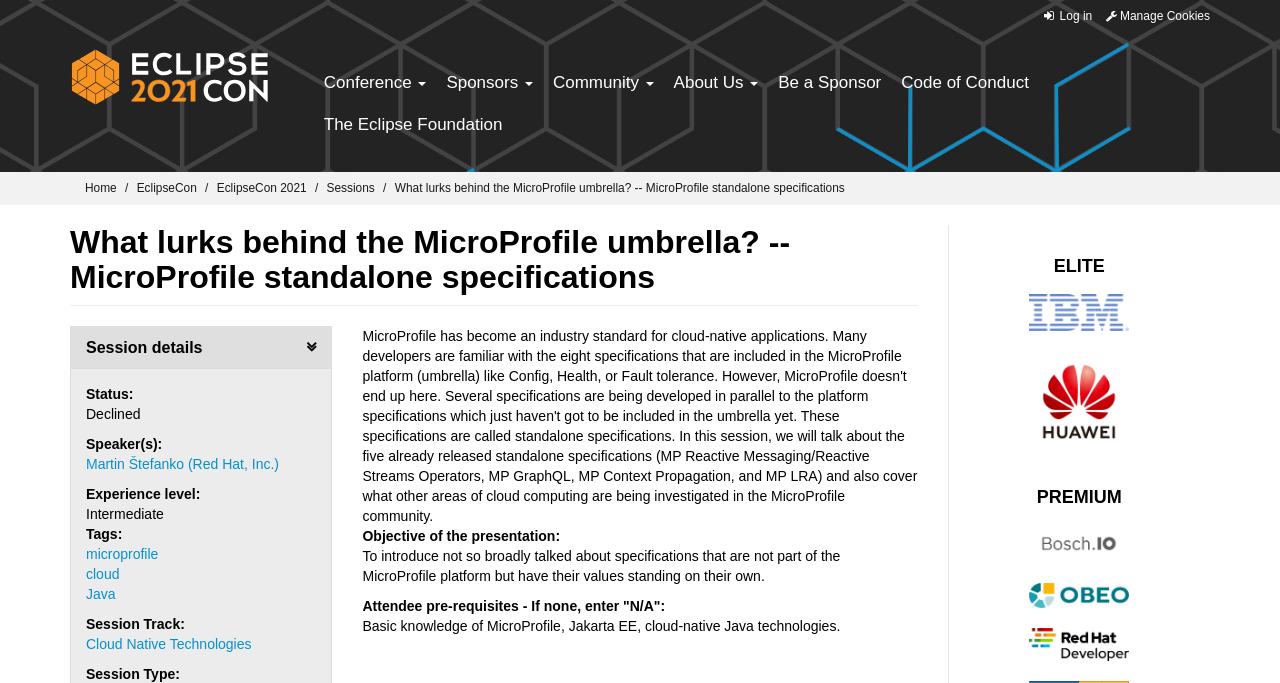Please reply to the following question using a single word or phrase: 
What is the session track of the presentation?

Cloud Native Technologies